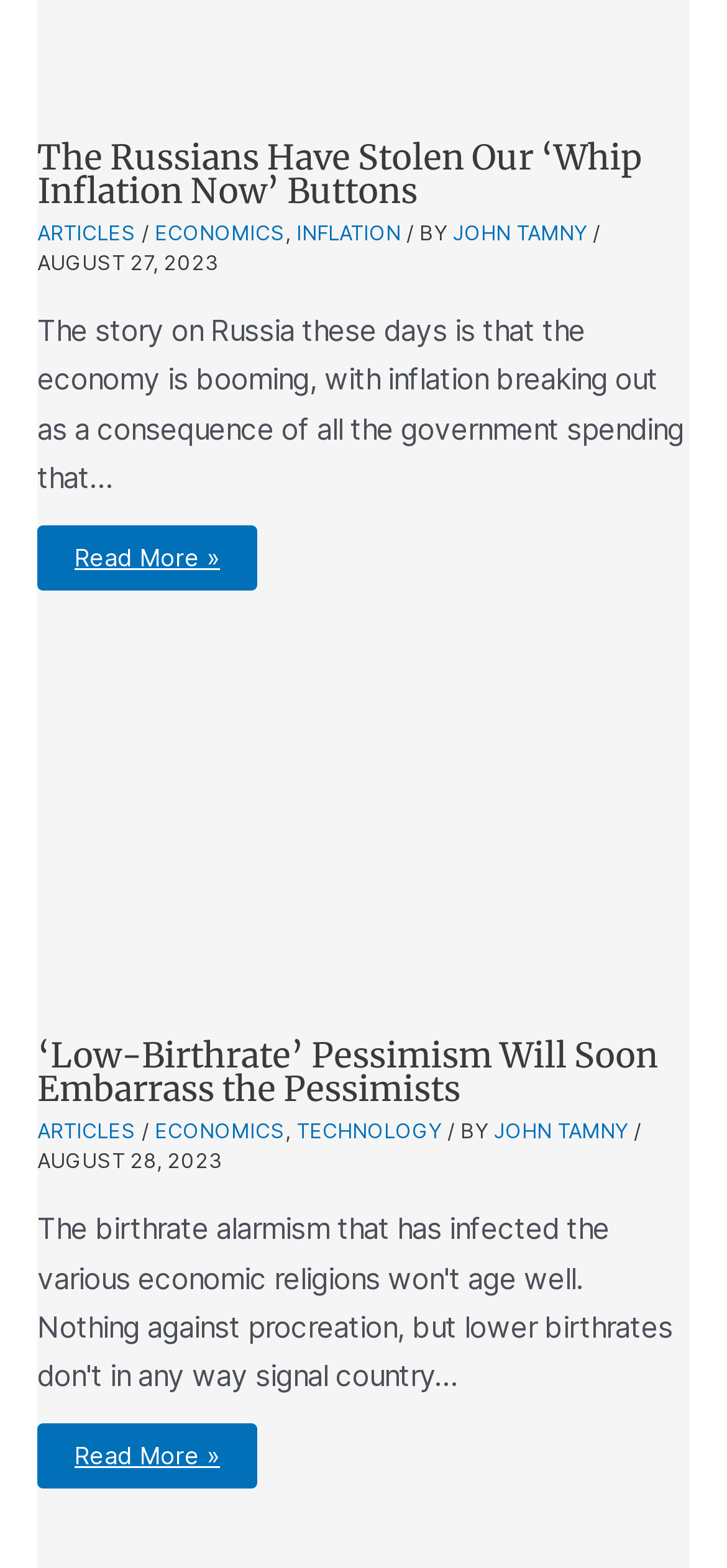Who is the author of the second article? Based on the image, give a response in one word or a short phrase.

JOHN TAMNY